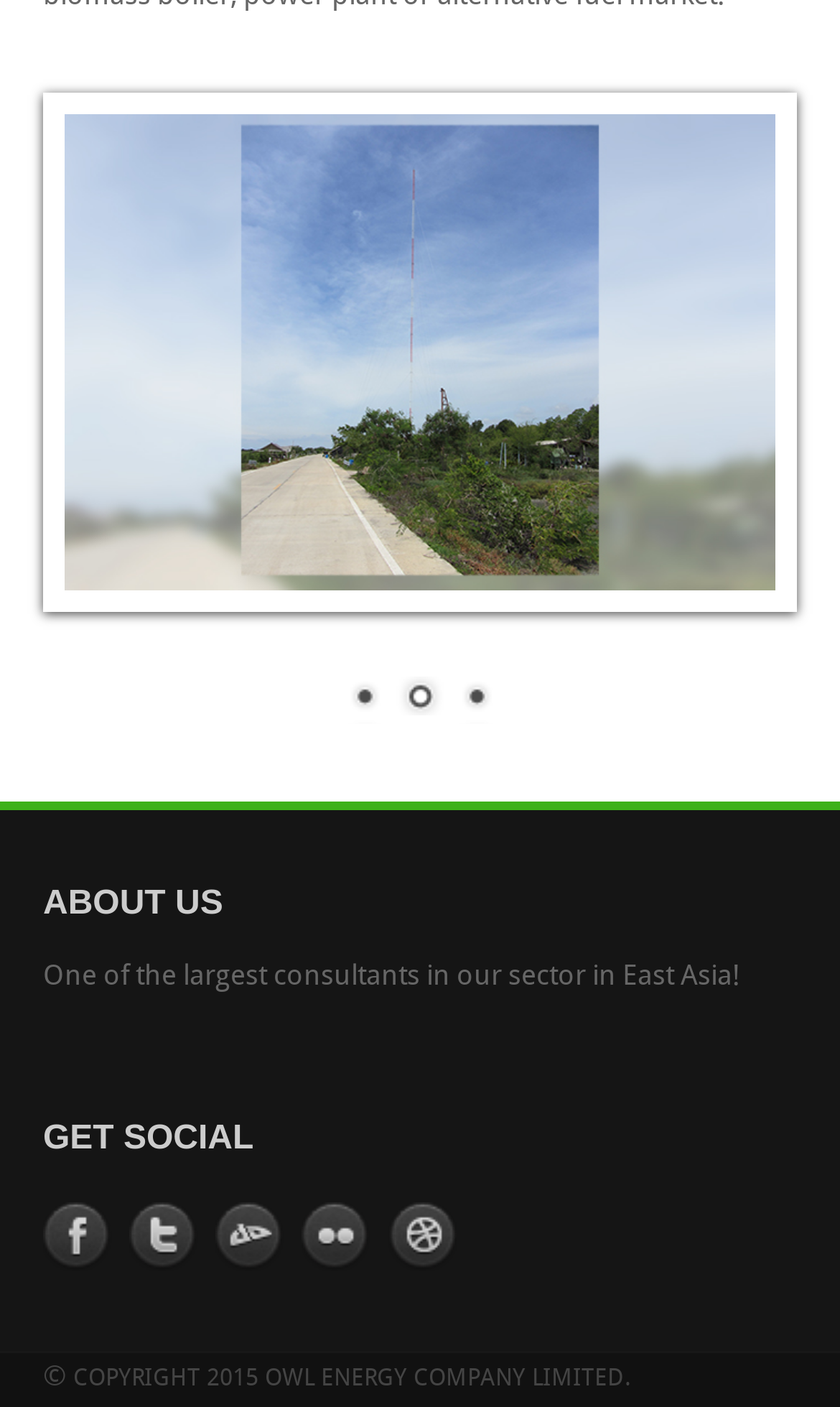Please identify the bounding box coordinates of the element I need to click to follow this instruction: "click the first page number".

[0.405, 0.48, 0.462, 0.514]